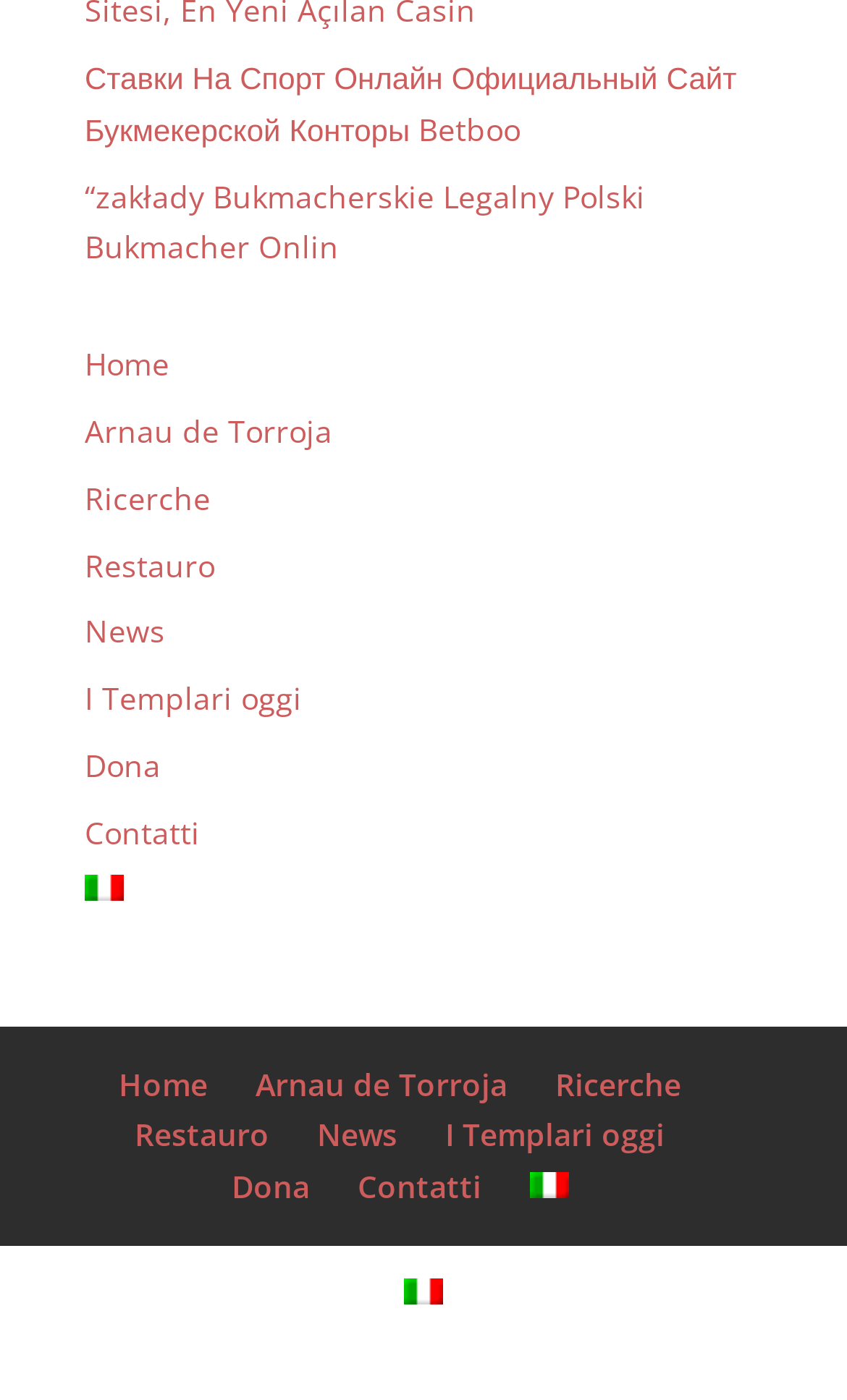Please locate the bounding box coordinates of the element that should be clicked to complete the given instruction: "View calendar in list mode".

None